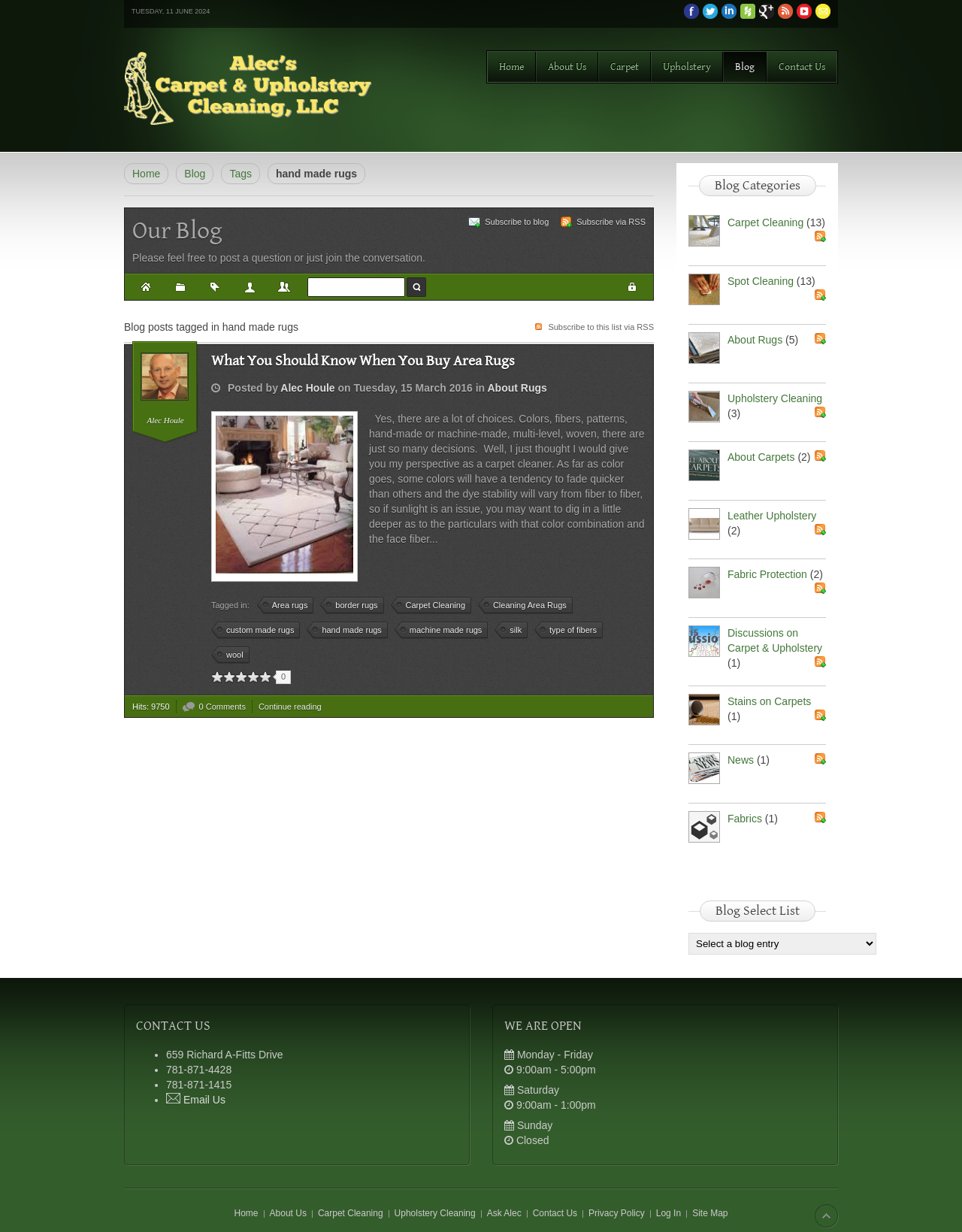Find the bounding box coordinates of the area to click in order to follow the instruction: "Click on the 'About Us' link".

[0.562, 0.045, 0.617, 0.063]